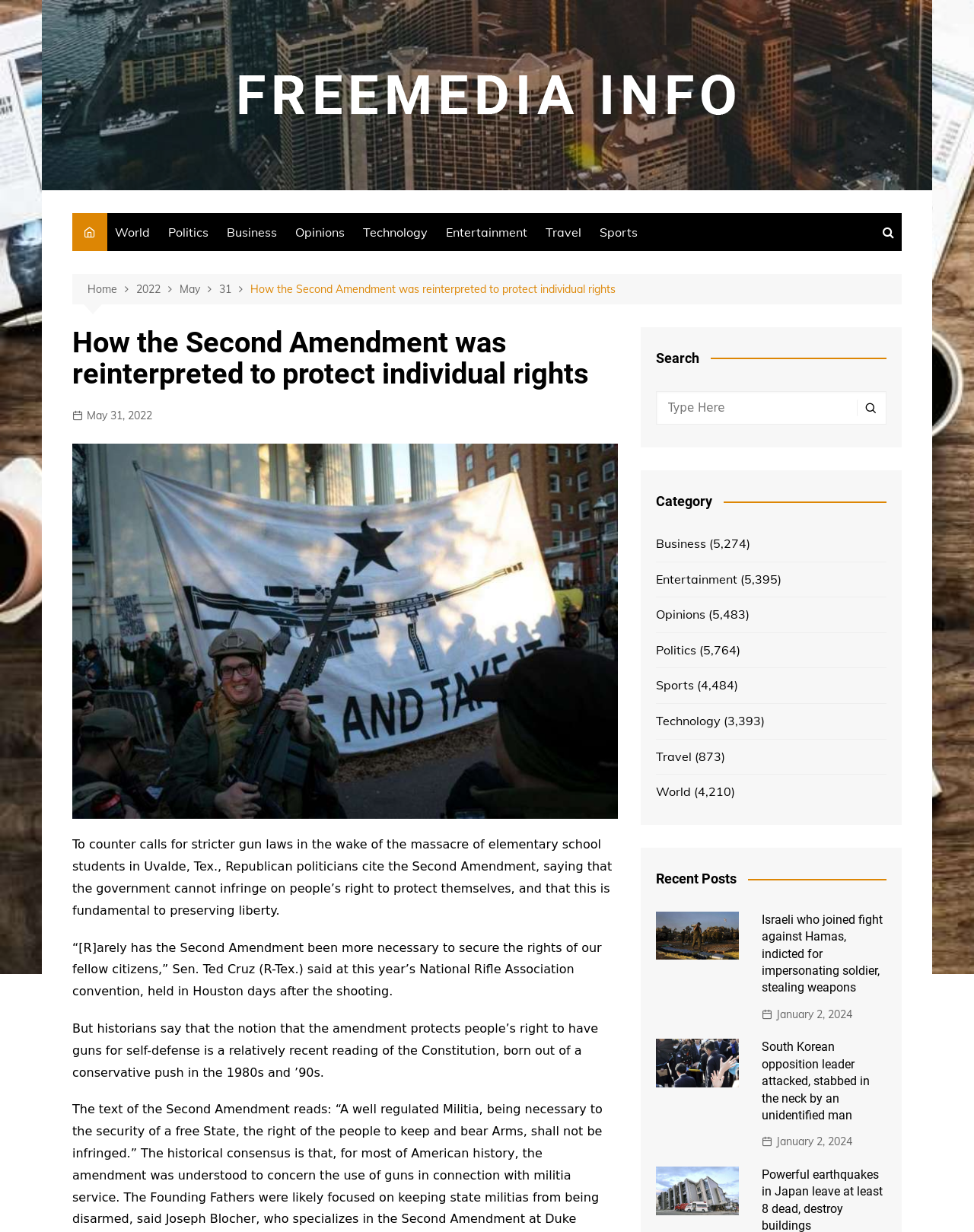Provide a brief response to the question below using a single word or phrase: 
What is the topic of the main article?

Second Amendment